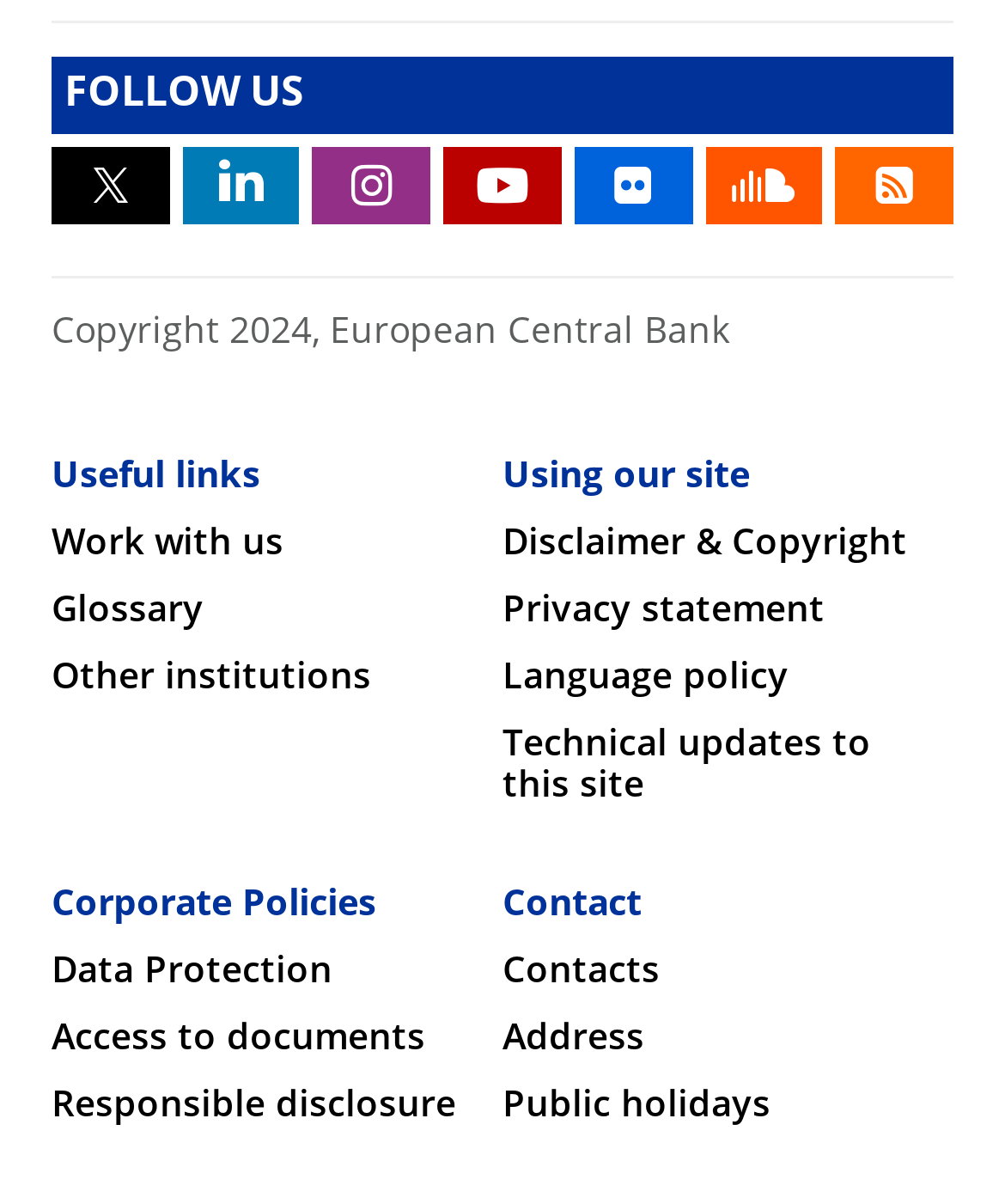What are the two main categories of links?
Make sure to answer the question with a detailed and comprehensive explanation.

I found the answer by looking at the static text elements with the contents 'Useful links' and 'Corporate Policies' which are located at [0.051, 0.381, 0.259, 0.411] and [0.051, 0.737, 0.374, 0.767] respectively. These text elements seem to be categorizing the links on the webpage into two main groups.